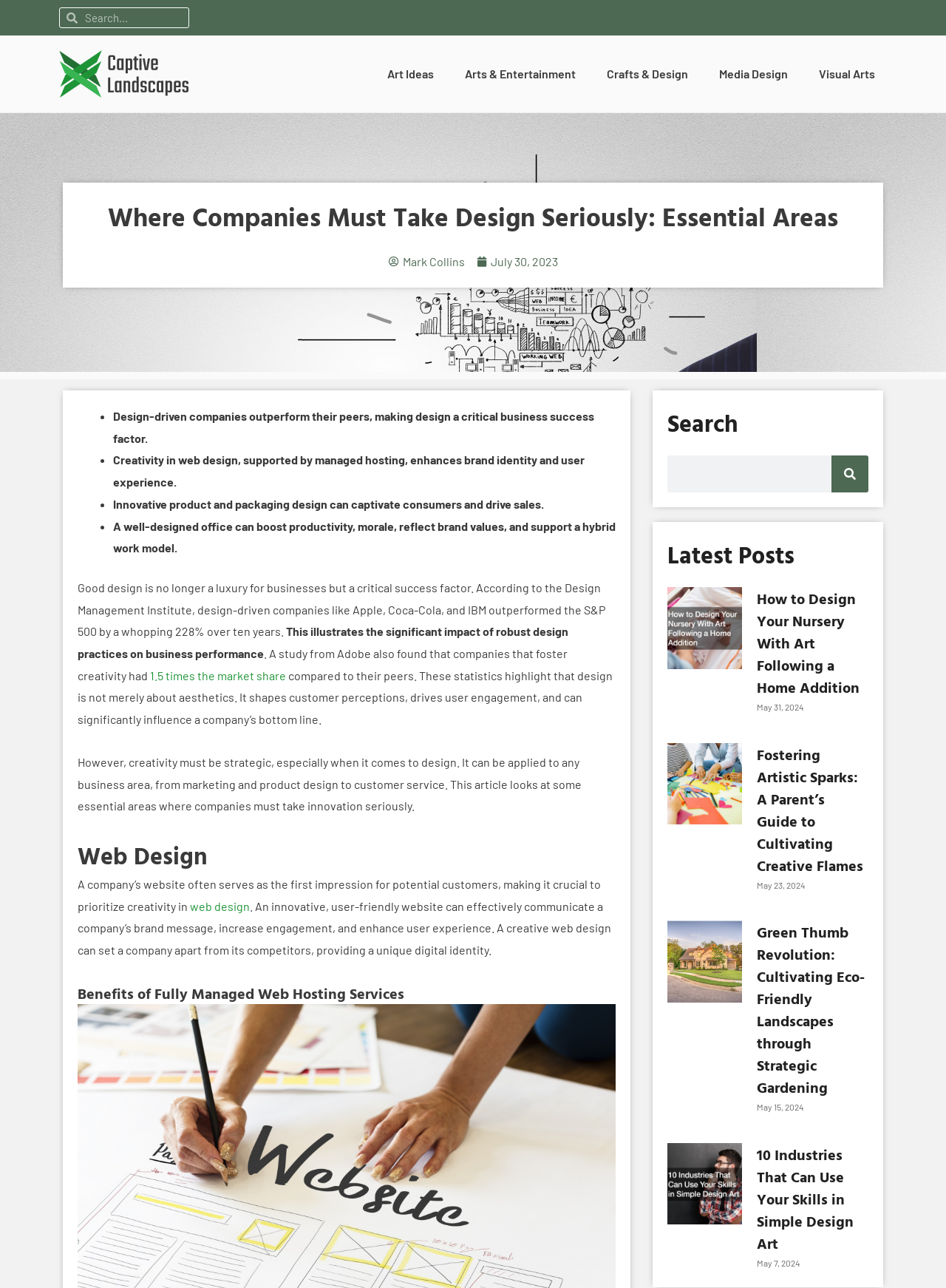What is the main topic of the webpage?
From the details in the image, provide a complete and detailed answer to the question.

Based on the webpage content, it appears that the main topic is the importance of design and creativity in businesses, specifically in strategic areas. The webpage provides examples of how design can impact business performance and highlights essential areas where companies must take innovation seriously.